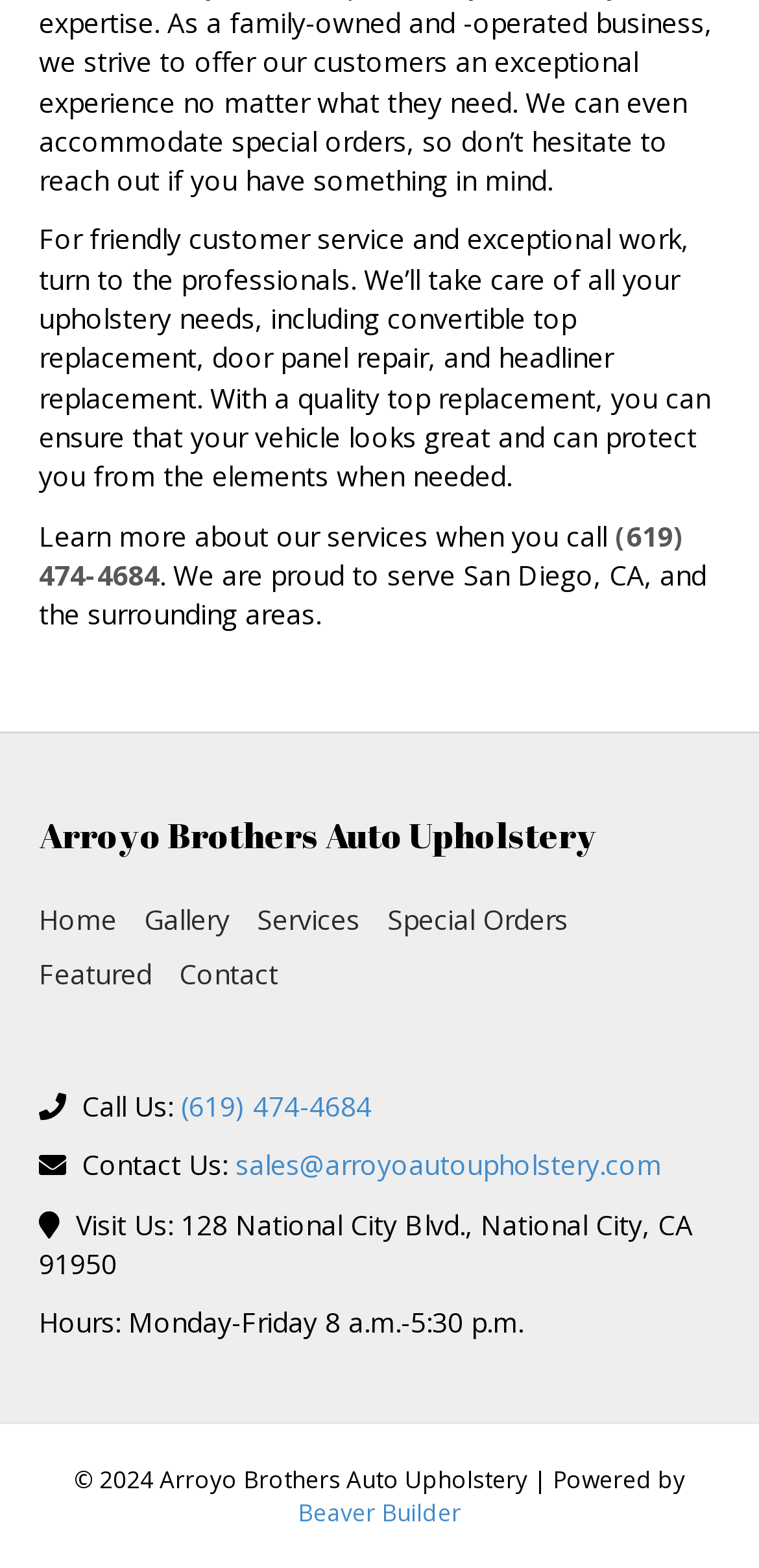Extract the bounding box of the UI element described as: "(619) 474-4684".

[0.238, 0.694, 0.49, 0.717]